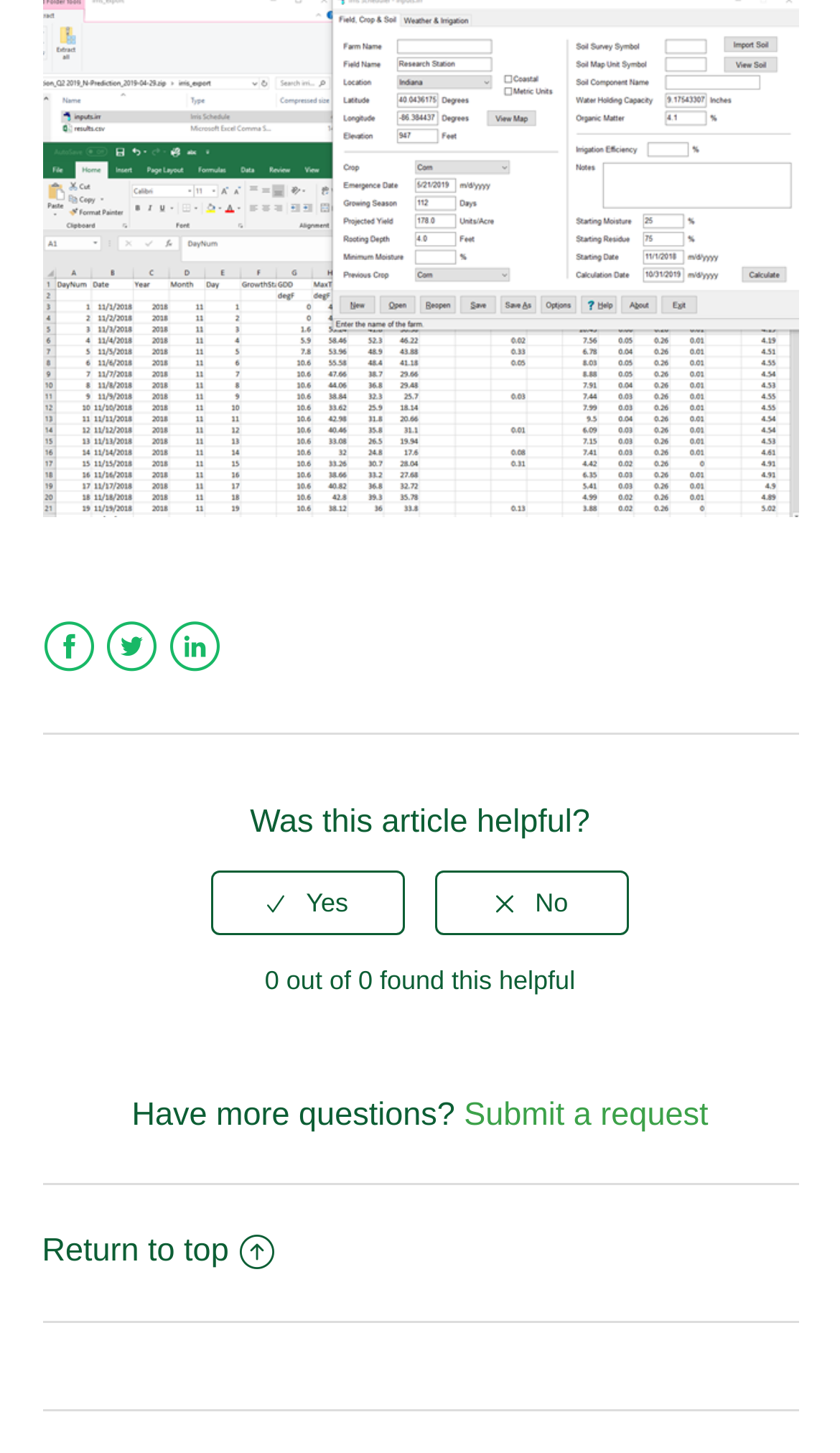Given the description of the UI element: "aria-label="Menu"", predict the bounding box coordinates in the form of [left, top, right, bottom], with each value being a float between 0 and 1.

None